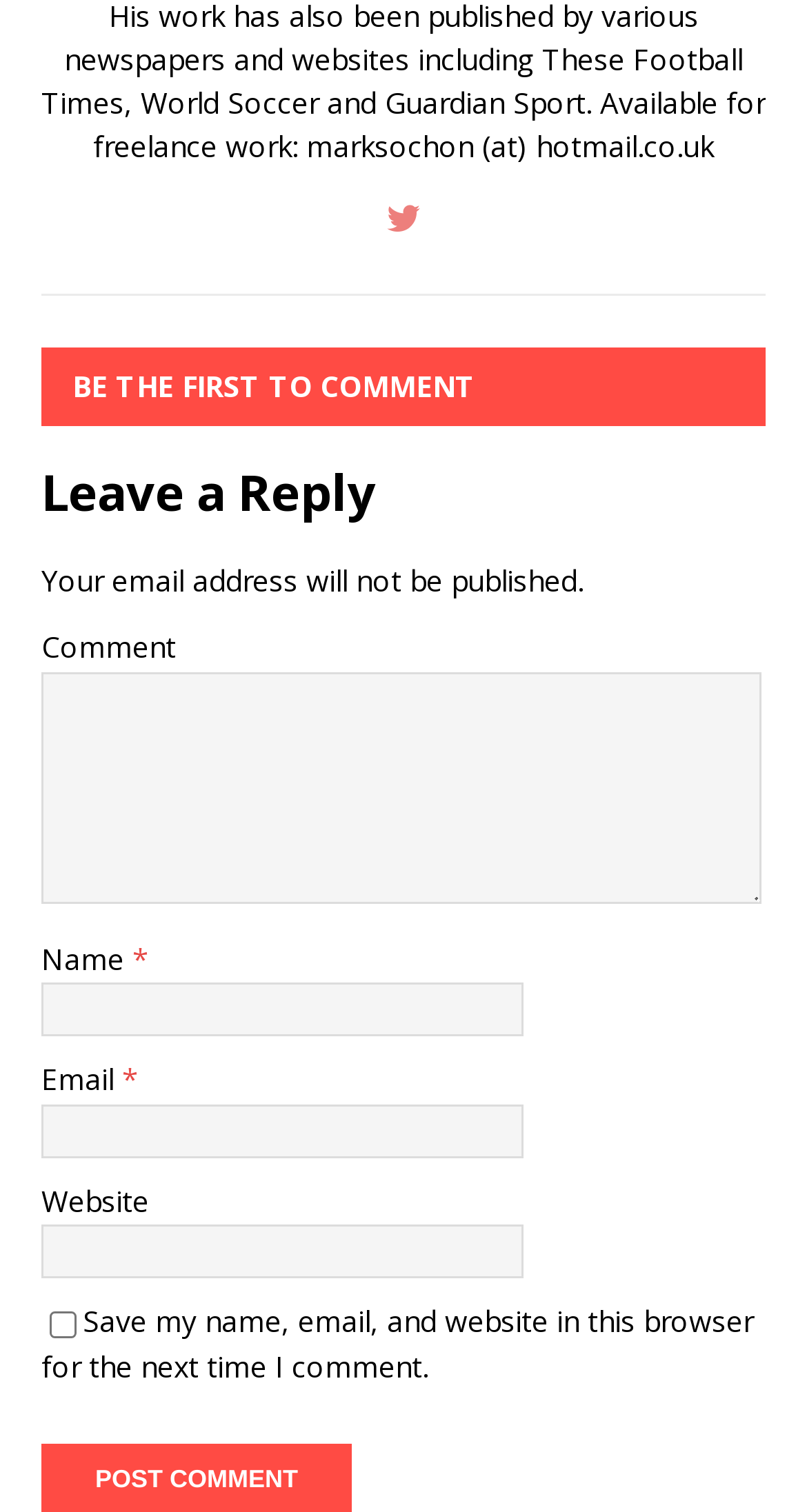What is the function of the checkbox?
Refer to the screenshot and respond with a concise word or phrase.

Save user data